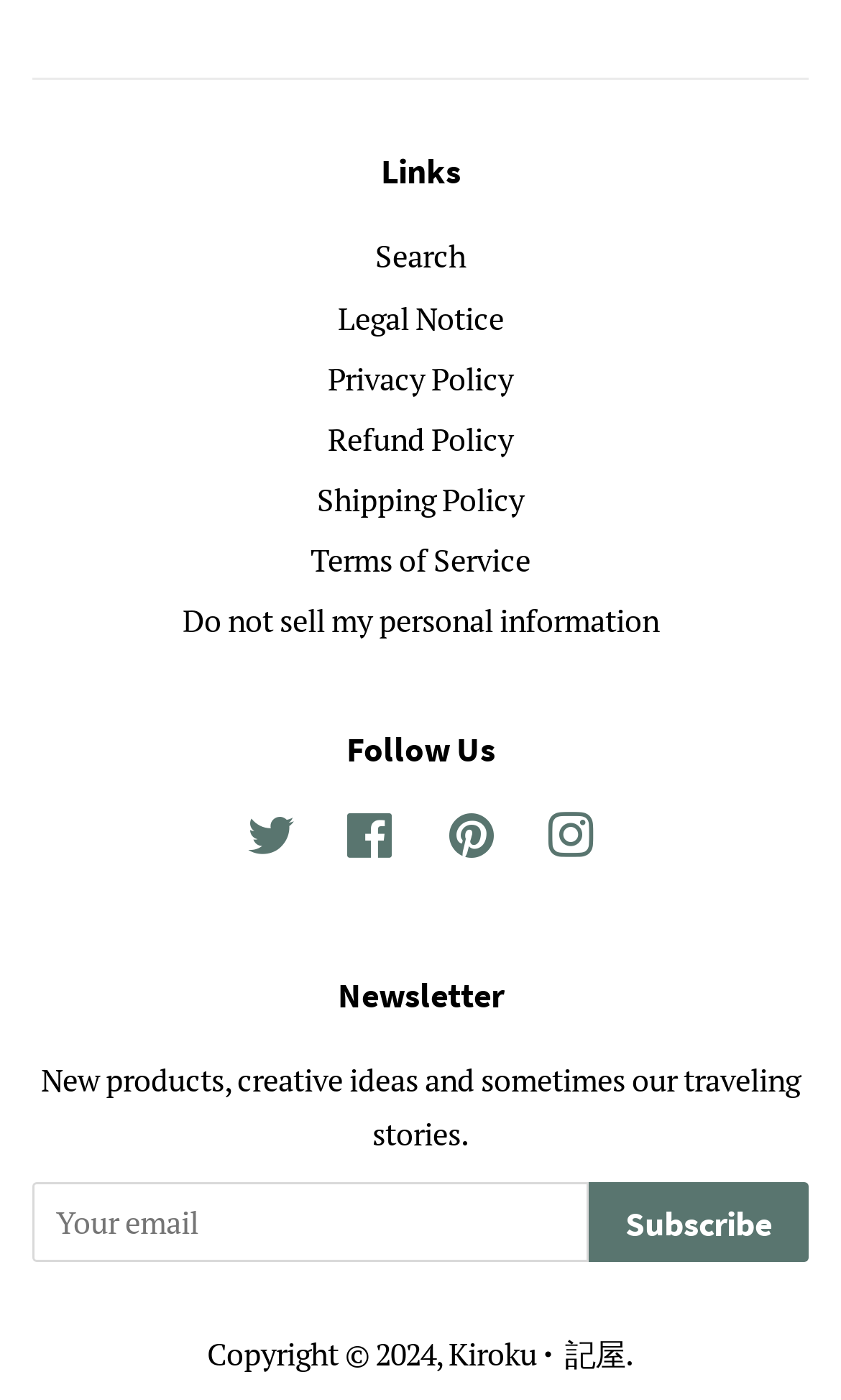What is the first link under 'Links'?
Provide a one-word or short-phrase answer based on the image.

Search